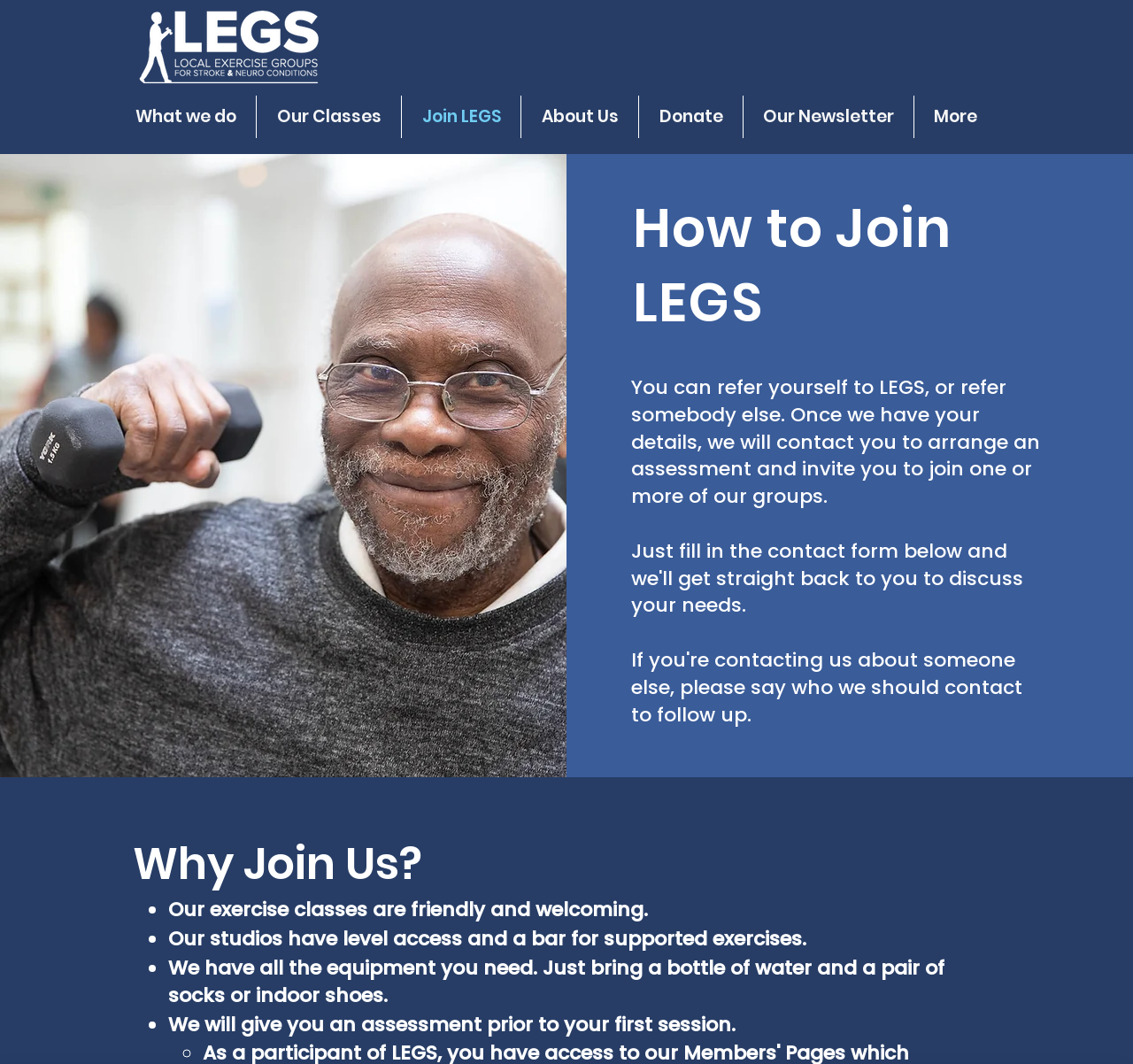Offer a meticulous caption that includes all visible features of the webpage.

The webpage is about joining LEGS or referring someone to their services. At the top left corner, there is a LEGS logo, which is an image. Below the logo, there is a navigation menu with links to different sections of the website, including "What we do", "Our Classes", "Join LEGS", "About Us", and "Donate". 

To the right of the navigation menu, there is a large image that takes up about half of the screen width. Below the image, there is a heading that reads "How to Join LEGS". 

Under the heading, there is a paragraph of text that explains the process of joining LEGS, including referring oneself or someone else, and the subsequent assessment and invitation to join a group. 

Further down the page, there is another heading that reads "Why Join Us?" followed by a list of four bullet points. The bullet points describe the benefits of joining LEGS, including friendly and welcoming exercise classes, accessible studios, and the provision of necessary equipment. 

At the very bottom of the page, there is a region labeled "Why Join Us?" that seems to be a separator or a footer section.